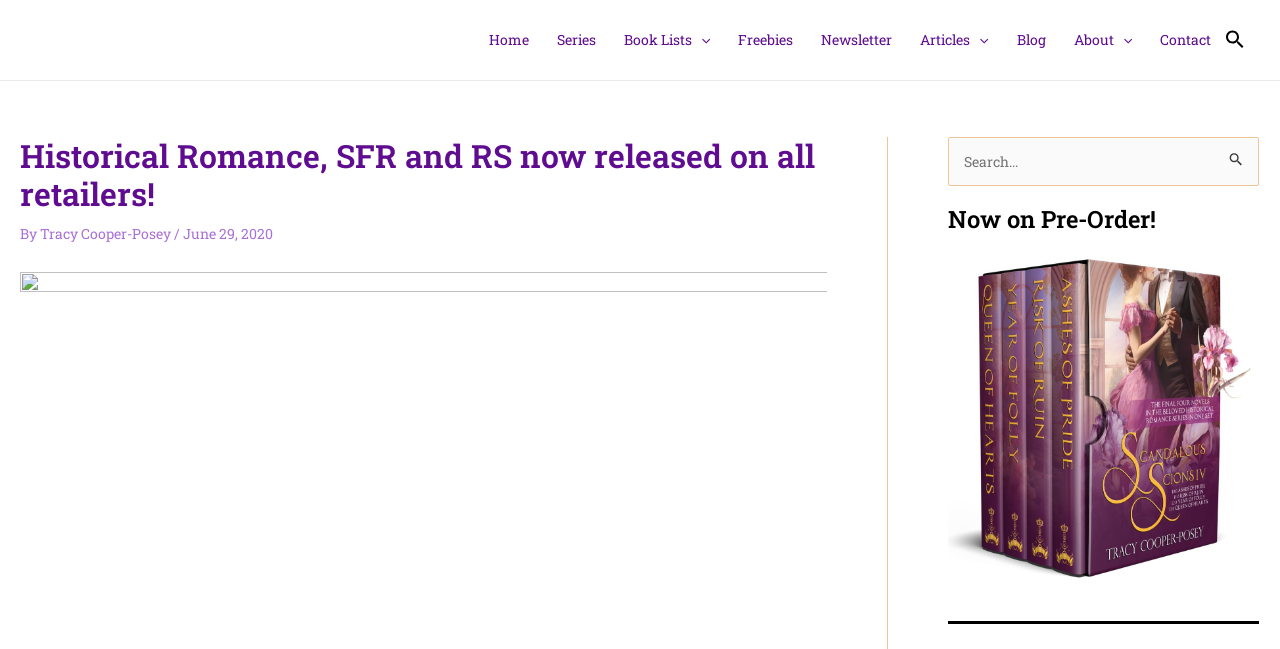Show the bounding box coordinates of the region that should be clicked to follow the instruction: "Click on the Search Icon Link."

[0.957, 0.045, 0.973, 0.079]